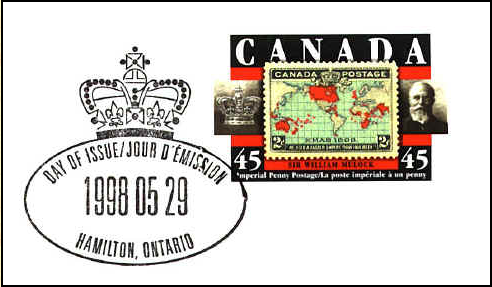Carefully observe the image and respond to the question with a detailed answer:
What is the significance of the crown emblem on the stamp?

The emblematic crown above the stamp is indicative of Canadian royalty, reflecting the historical importance of the stamp and its connection to Canadian heritage and postal history.